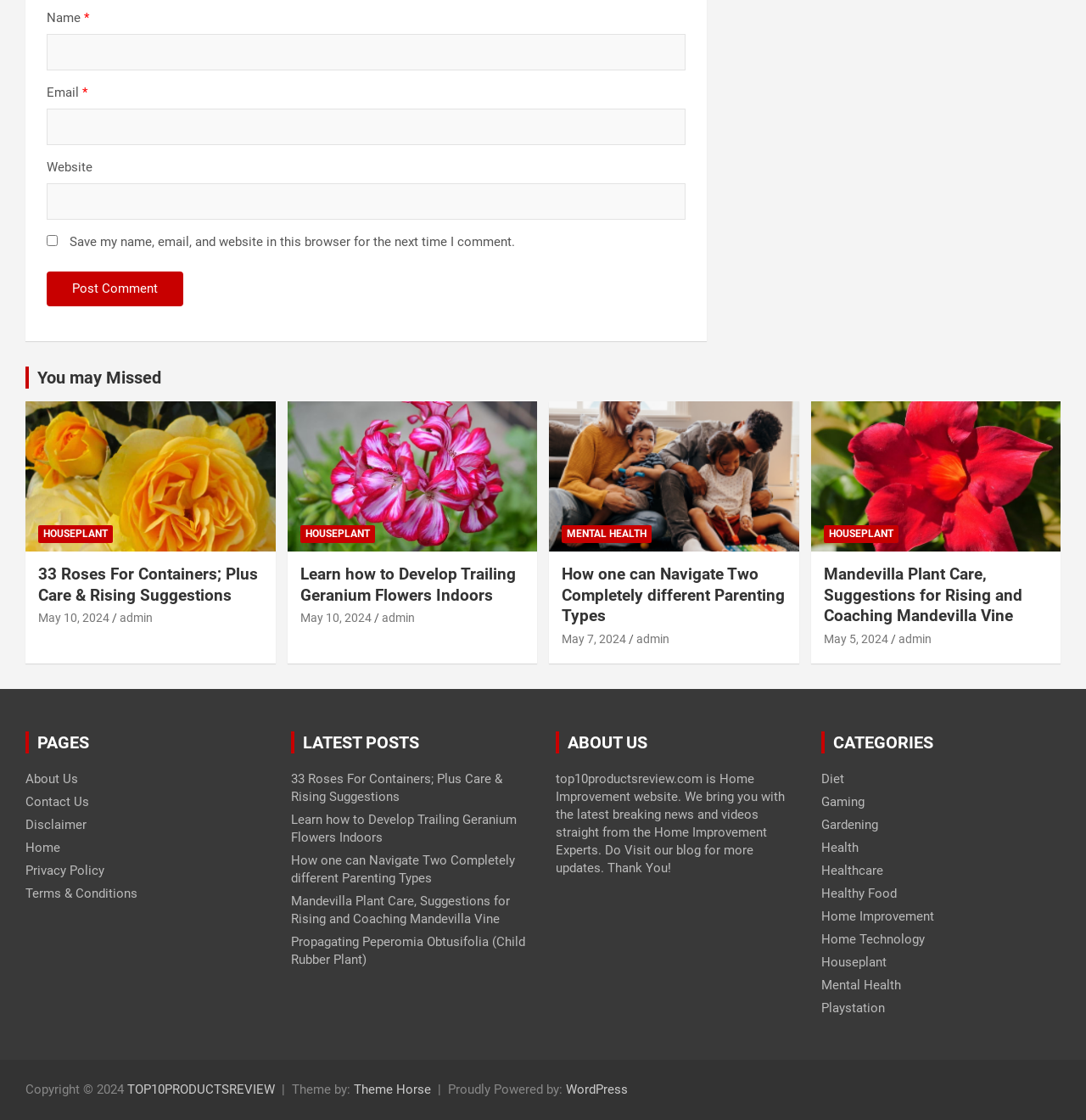Find the bounding box coordinates of the element to click in order to complete the given instruction: "Enter your name."

[0.043, 0.03, 0.632, 0.063]